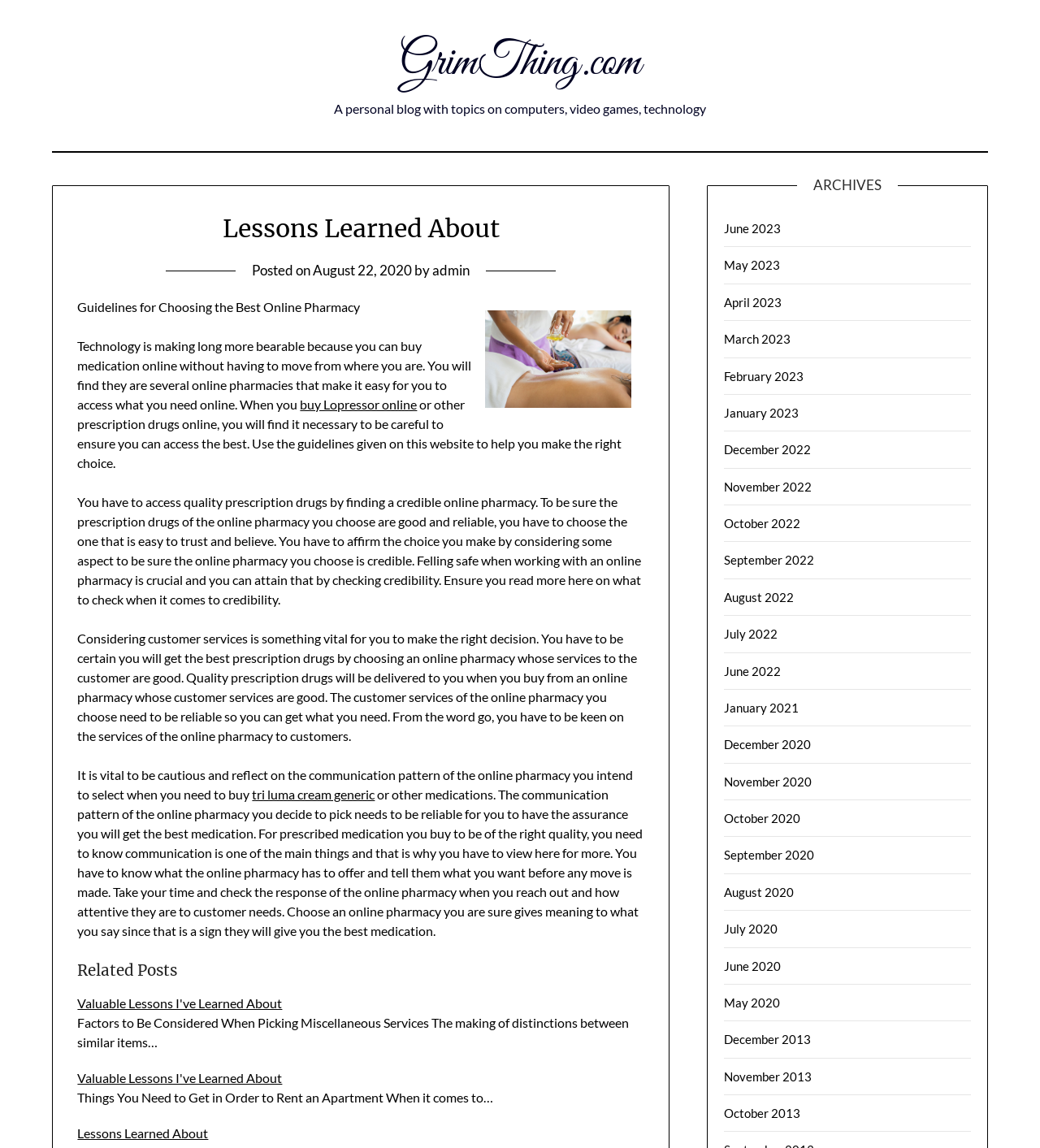Please locate the bounding box coordinates for the element that should be clicked to achieve the following instruction: "Check the archives for June 2023". Ensure the coordinates are given as four float numbers between 0 and 1, i.e., [left, top, right, bottom].

[0.696, 0.192, 0.751, 0.205]